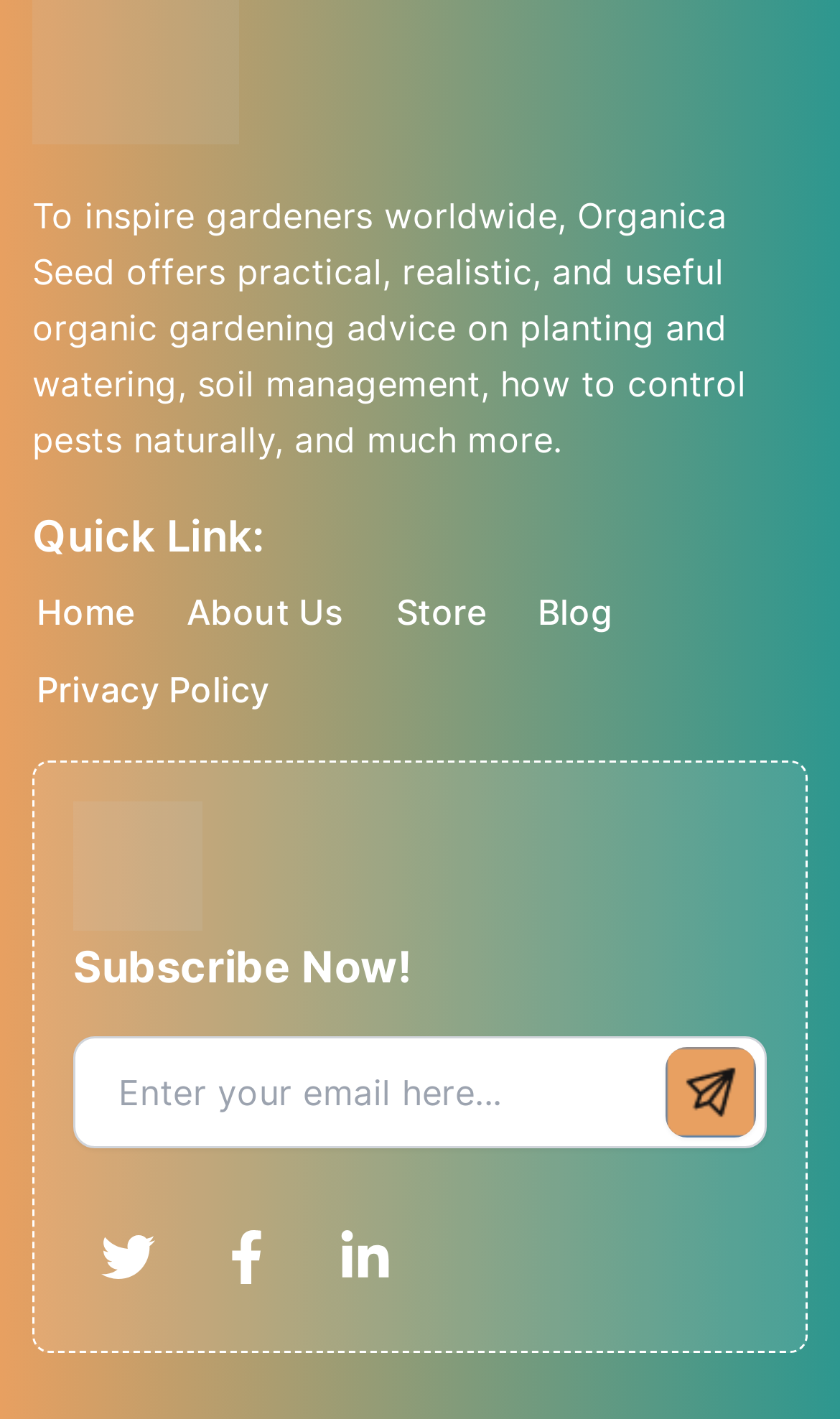Please identify the bounding box coordinates of the clickable area that will fulfill the following instruction: "Enter email address to subscribe". The coordinates should be in the format of four float numbers between 0 and 1, i.e., [left, top, right, bottom].

[0.087, 0.731, 0.913, 0.809]